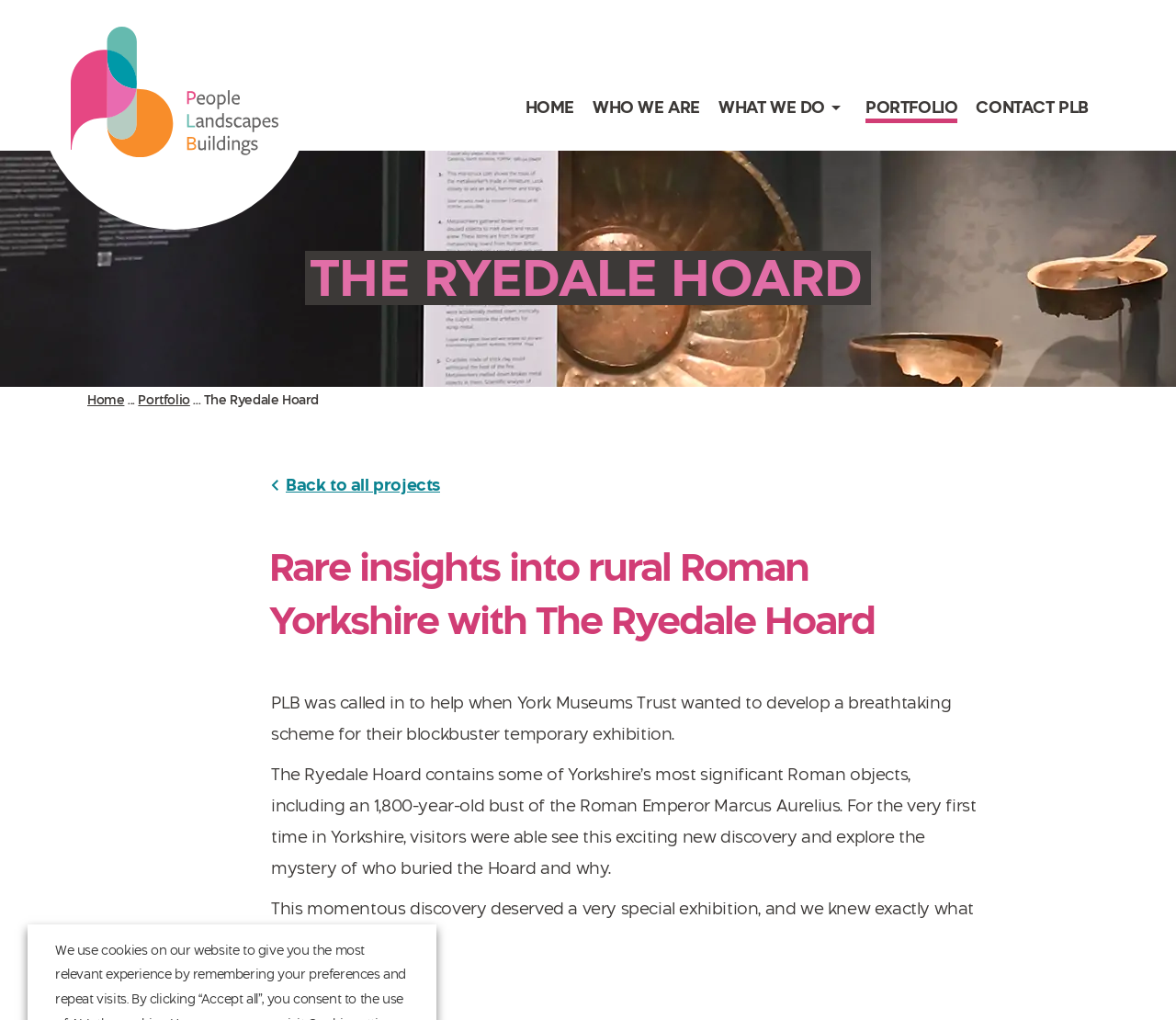How many links are in the top navigation bar?
From the screenshot, provide a brief answer in one word or phrase.

5